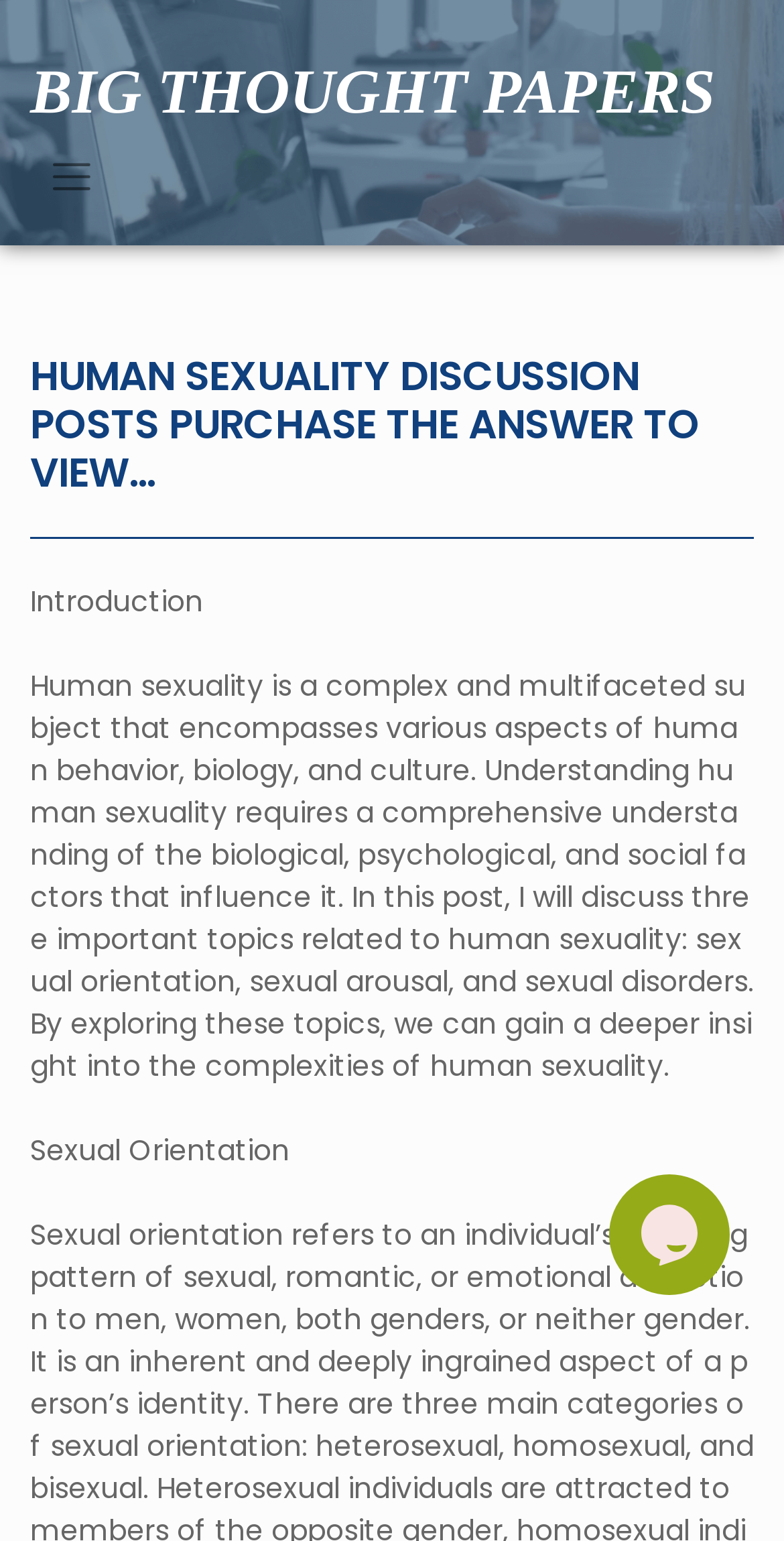Provide a one-word or short-phrase answer to the question:
What is the purpose of the chat widget?

To provide support